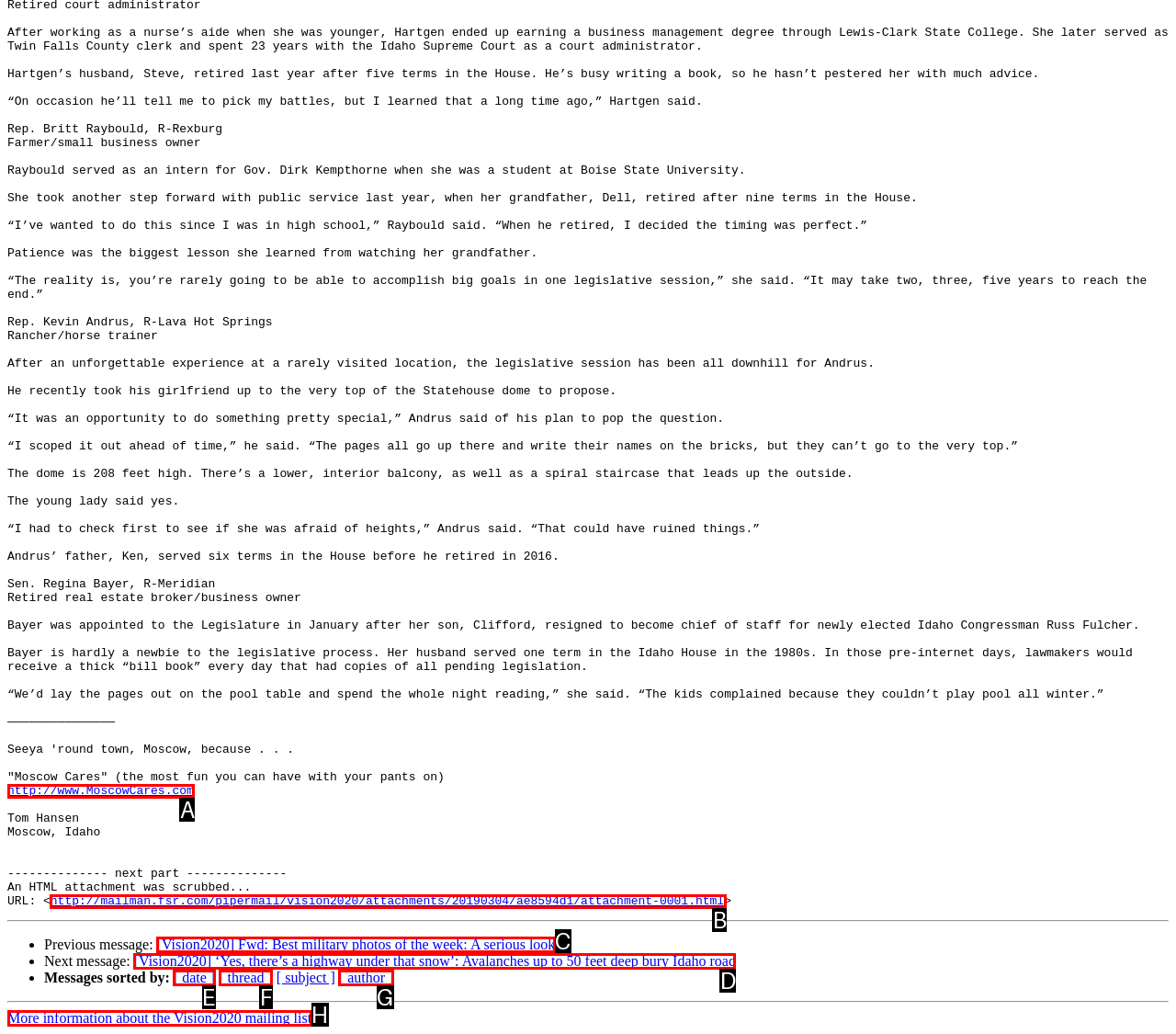Select the letter associated with the UI element you need to click to perform the following action: Go to previous message
Reply with the correct letter from the options provided.

C